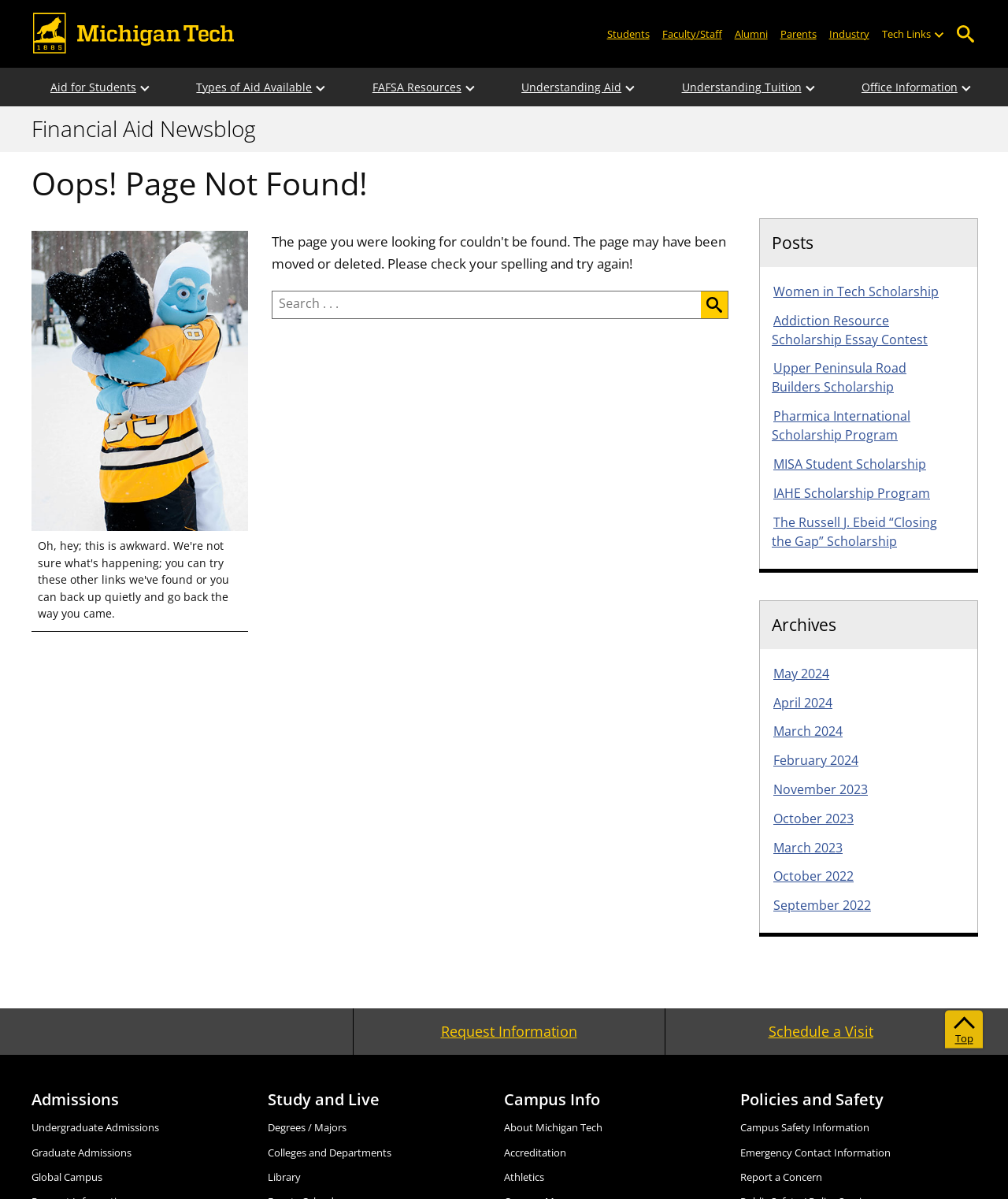Can you determine the bounding box coordinates of the area that needs to be clicked to fulfill the following instruction: "Go to the page for Aid for Students"?

[0.031, 0.057, 0.154, 0.089]